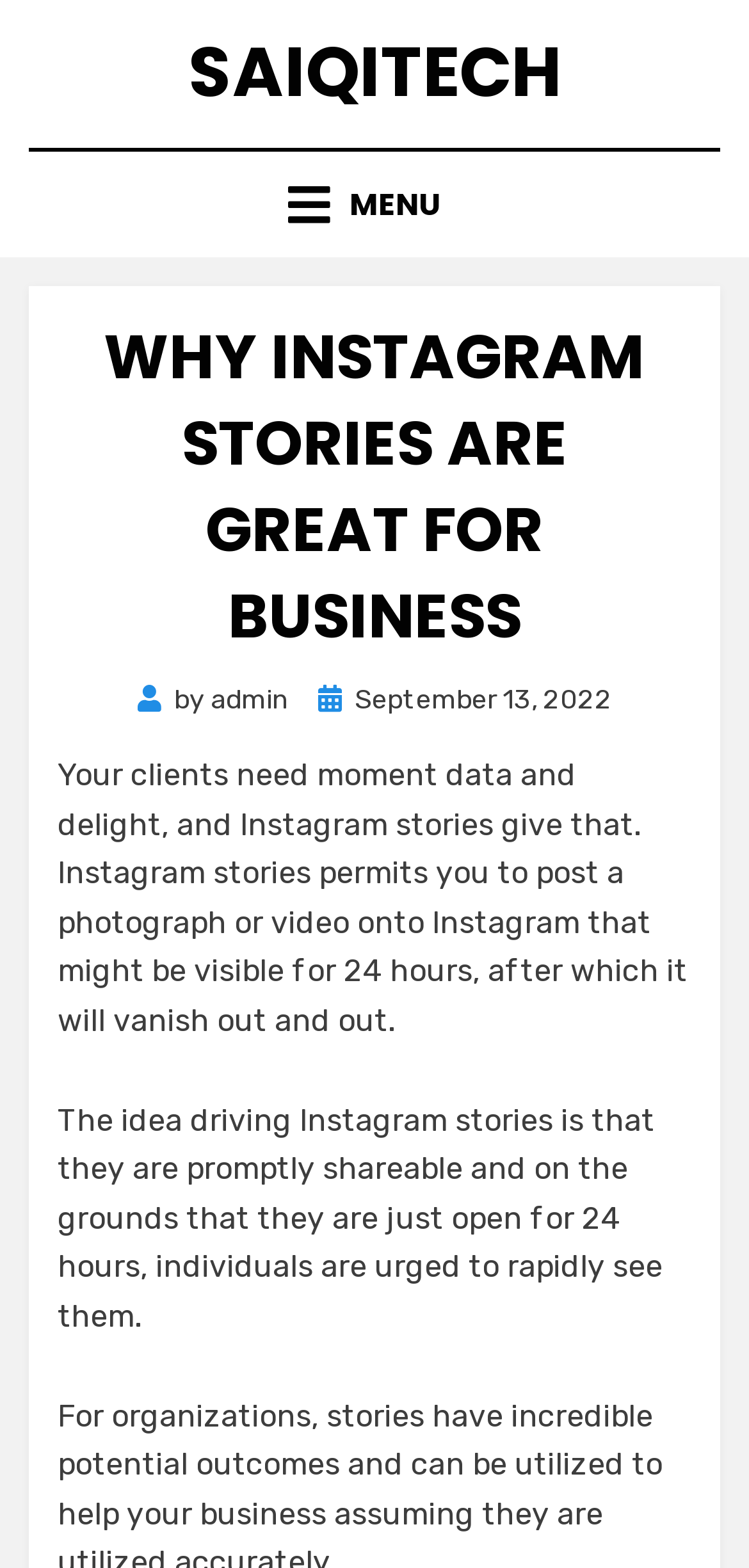When was this article posted?
Answer briefly with a single word or phrase based on the image.

September 13, 2022